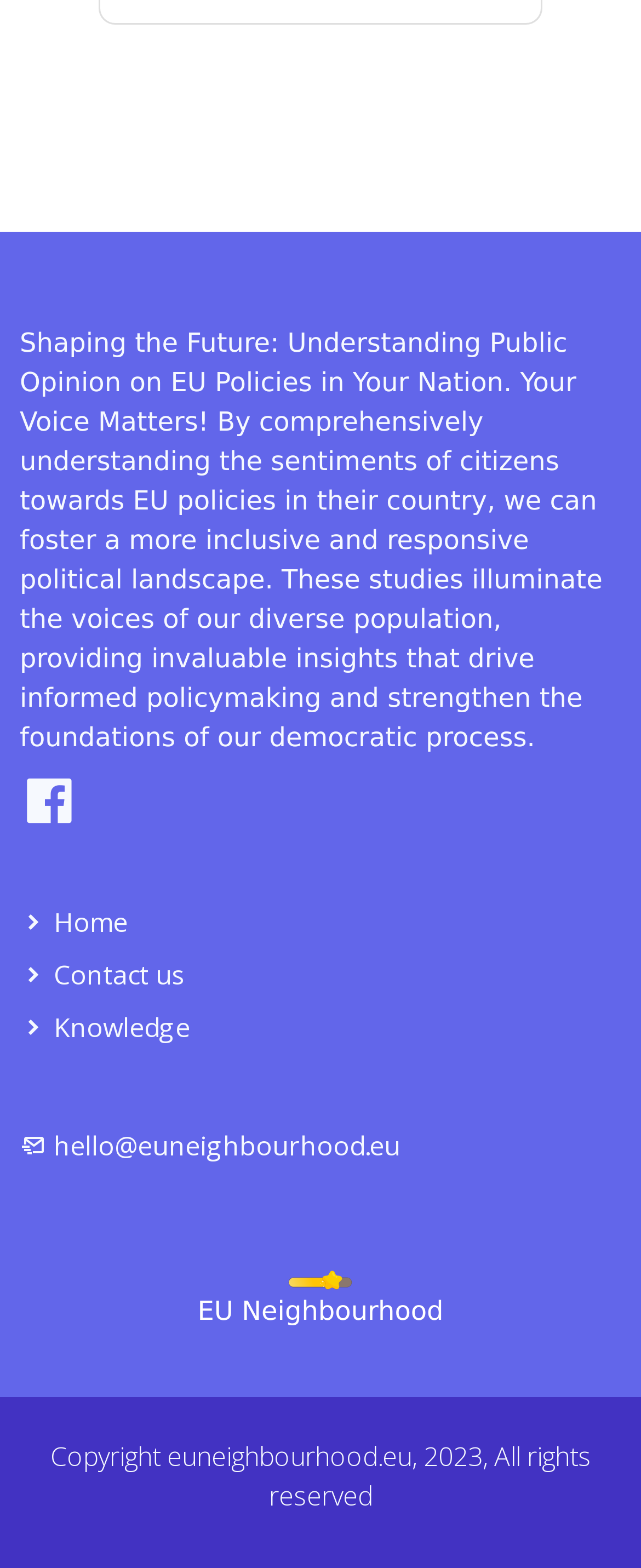Please give a succinct answer to the question in one word or phrase:
What is the purpose of this website?

Understanding EU policies